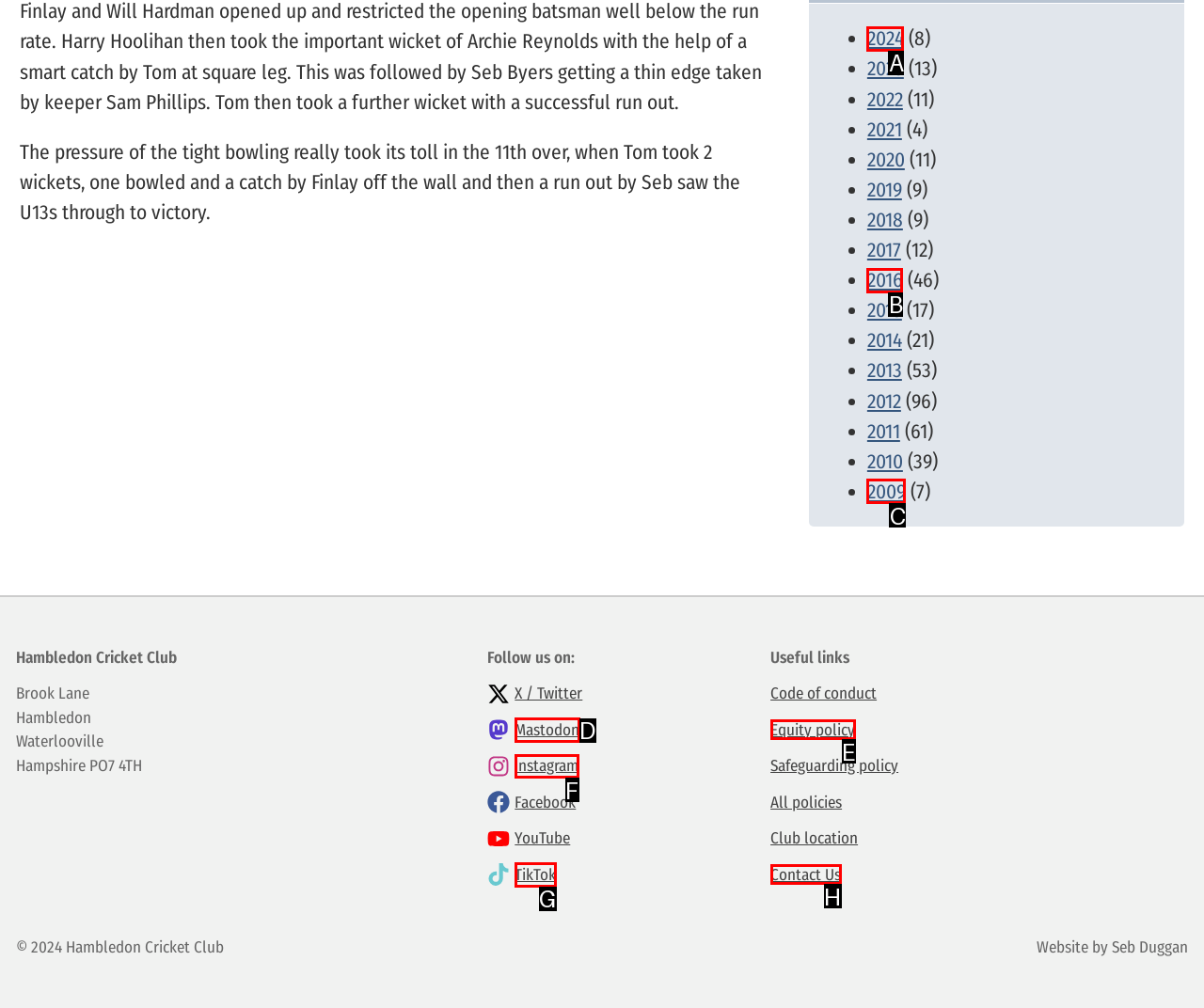Identify which option matches the following description: Contact Us
Answer by giving the letter of the correct option directly.

H